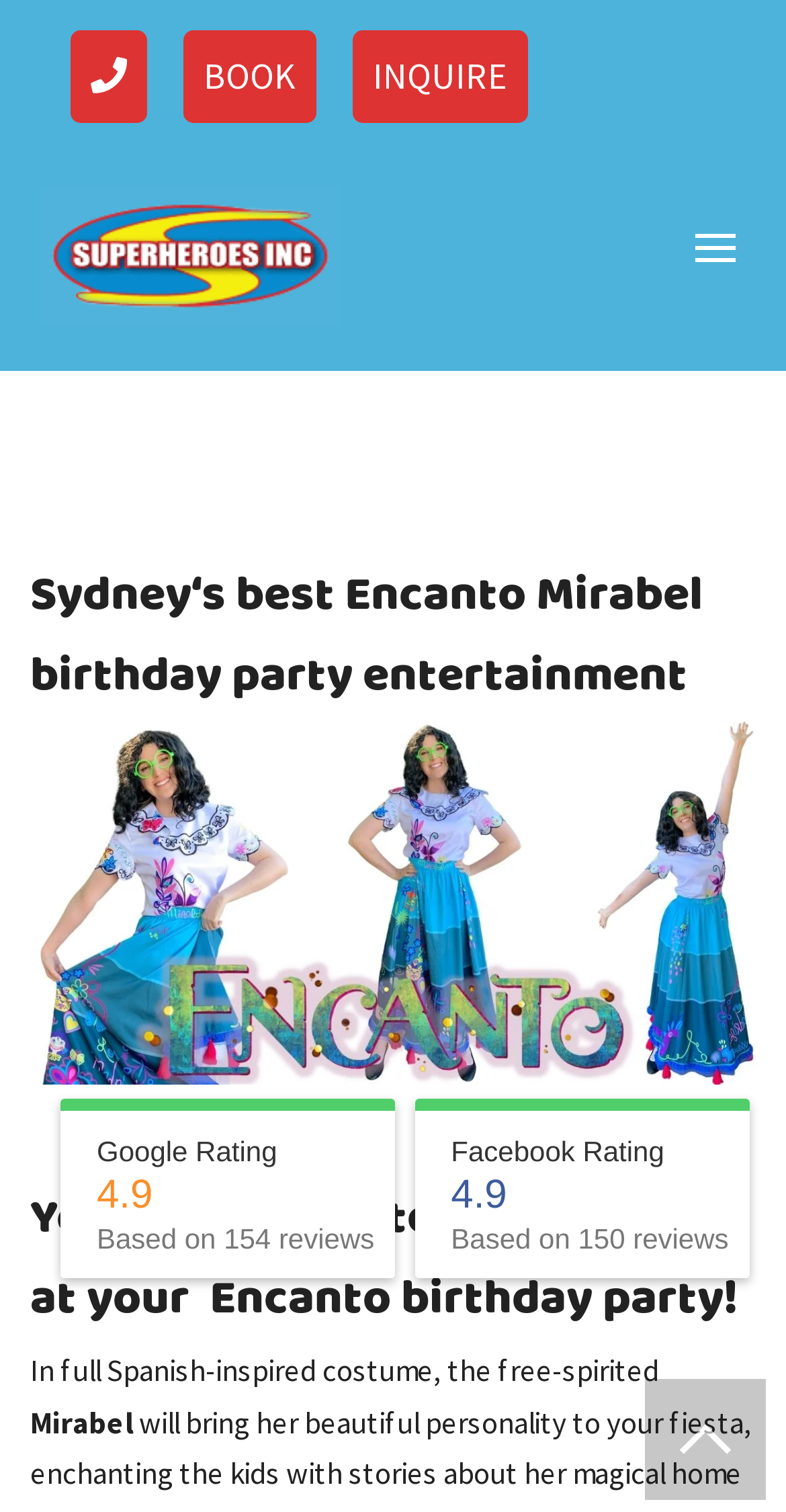Answer the question below in one word or phrase:
What is the theme of the birthday party?

Encanto Mirabel